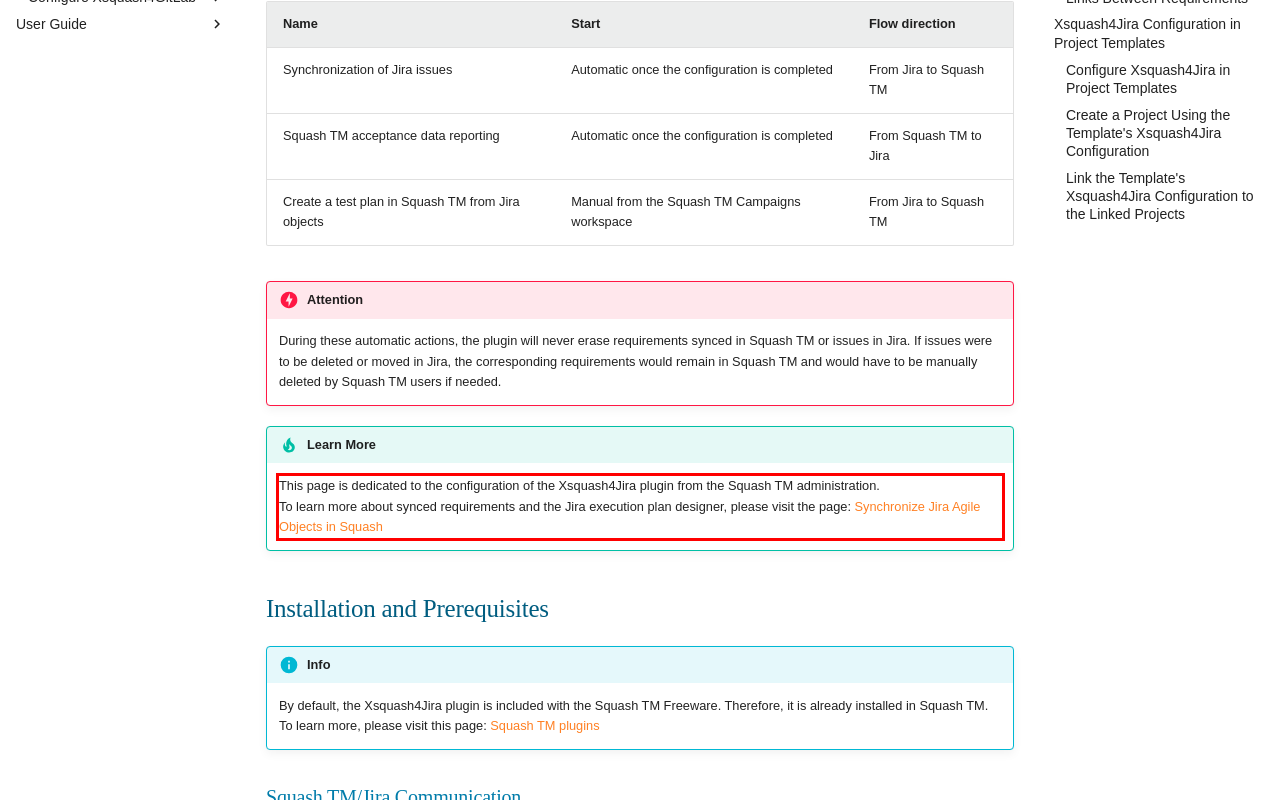Perform OCR on the text inside the red-bordered box in the provided screenshot and output the content.

This page is dedicated to the configuration of the Xsquash4Jira plugin from the Squash TM administration. To learn more about synced requirements and the Jira execution plan designer, please visit the page: Synchronize Jira Agile Objects in Squash